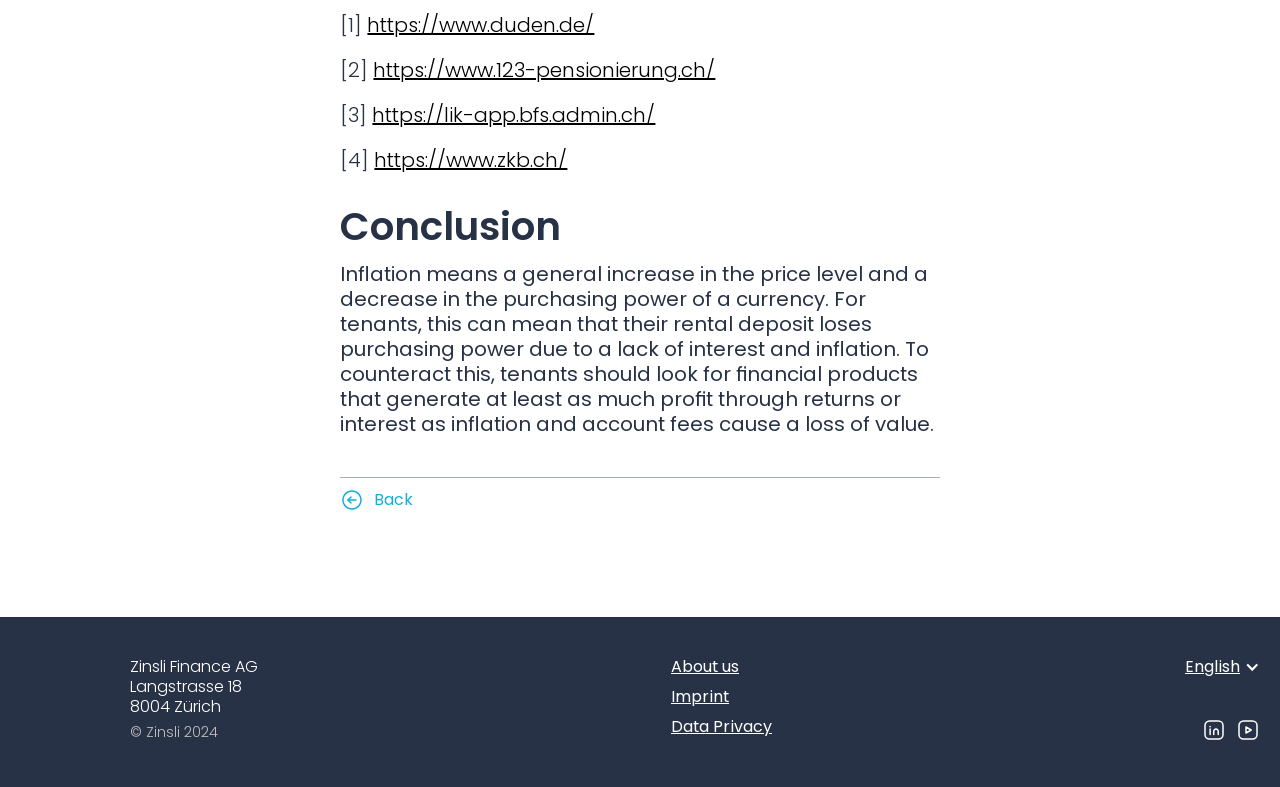What is the copyright year of the webpage?
With the help of the image, please provide a detailed response to the question.

The webpage displays a copyright notice at the bottom, which includes the year 2024, indicating that the webpage's content is copyrighted by Zinsli Finance AG in 2024.